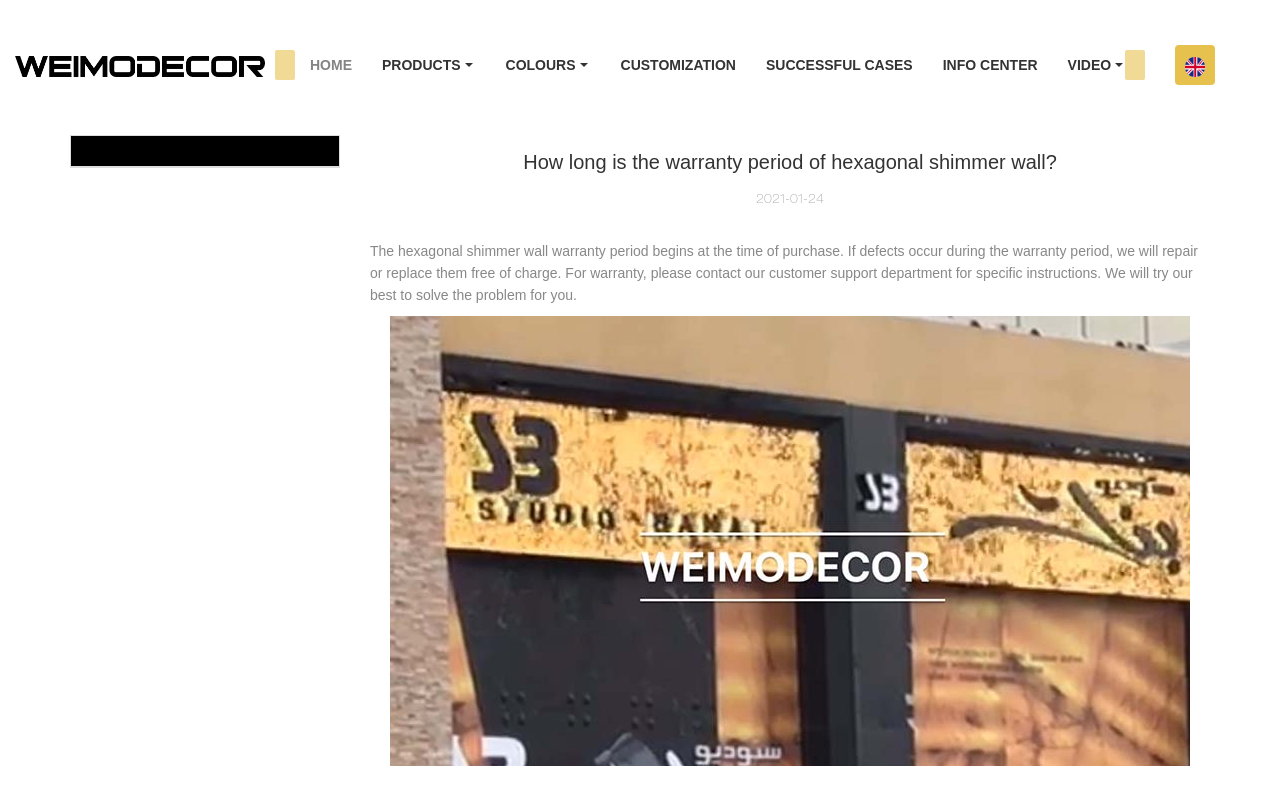Explain in detail what you observe on this webpage.

The webpage appears to be a product information page, specifically discussing the warranty period of a hexagonal shimmer wall. At the top left, there is a link with the title "How long is the warranty period of hexagonal shimmer wall?-WeimoDecor Sequin Wall" accompanied by a small image. 

Below this, there is a navigation menu with 7 links: "HOME", "PRODUCTS", "COLOURS", "CUSTOMIZATION", "SUCCESSFUL CASES", "INFO CENTER", and "VIDEO", followed by "CONTACT US" at the far right. 

In the main content area, there is a heading that reads "How long is the warranty period of hexagonal shimmer wall?" and a date "2021-01-24" below it. The main text explains the warranty period, stating that it begins at the time of purchase and that defects during this period will be repaired or replaced free of charge. 

To the right of the main text, there is a large image, likely an example of the hexagonal shimmer wall product. At the top right, there is a small figure, but its contents are not specified.